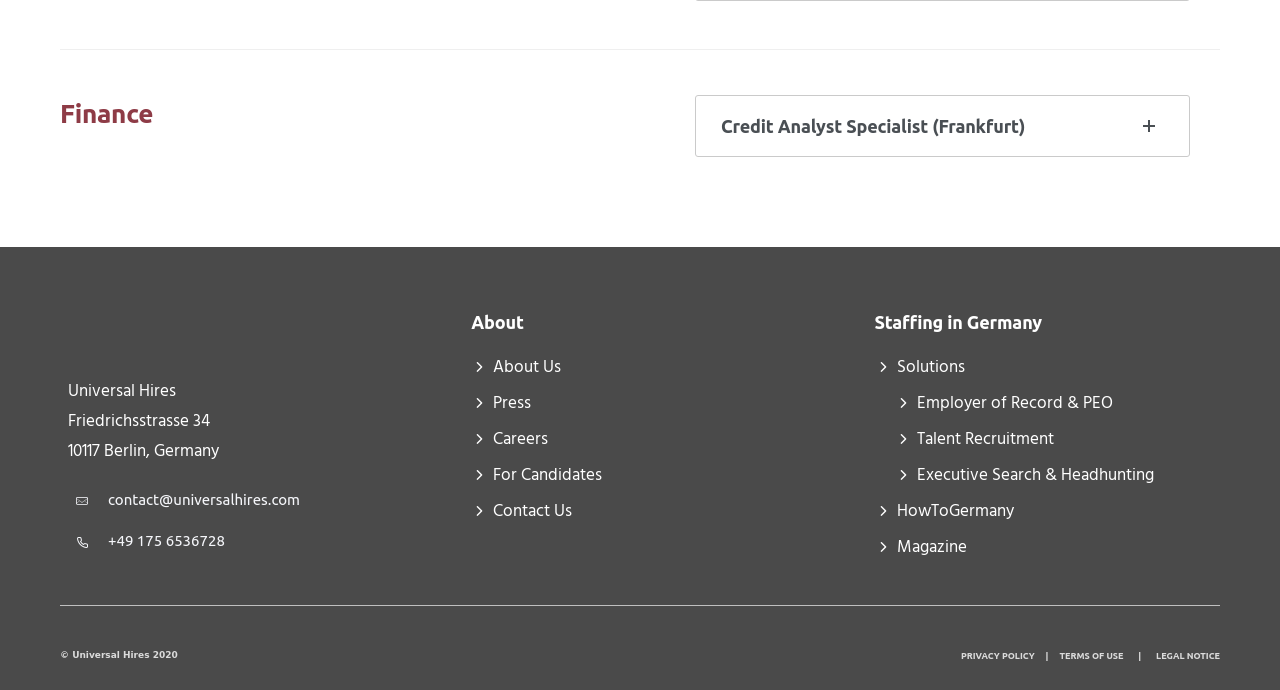Locate the bounding box for the described UI element: "PRIVACY POLICY". Ensure the coordinates are four float numbers between 0 and 1, formatted as [left, top, right, bottom].

[0.751, 0.933, 0.808, 0.959]